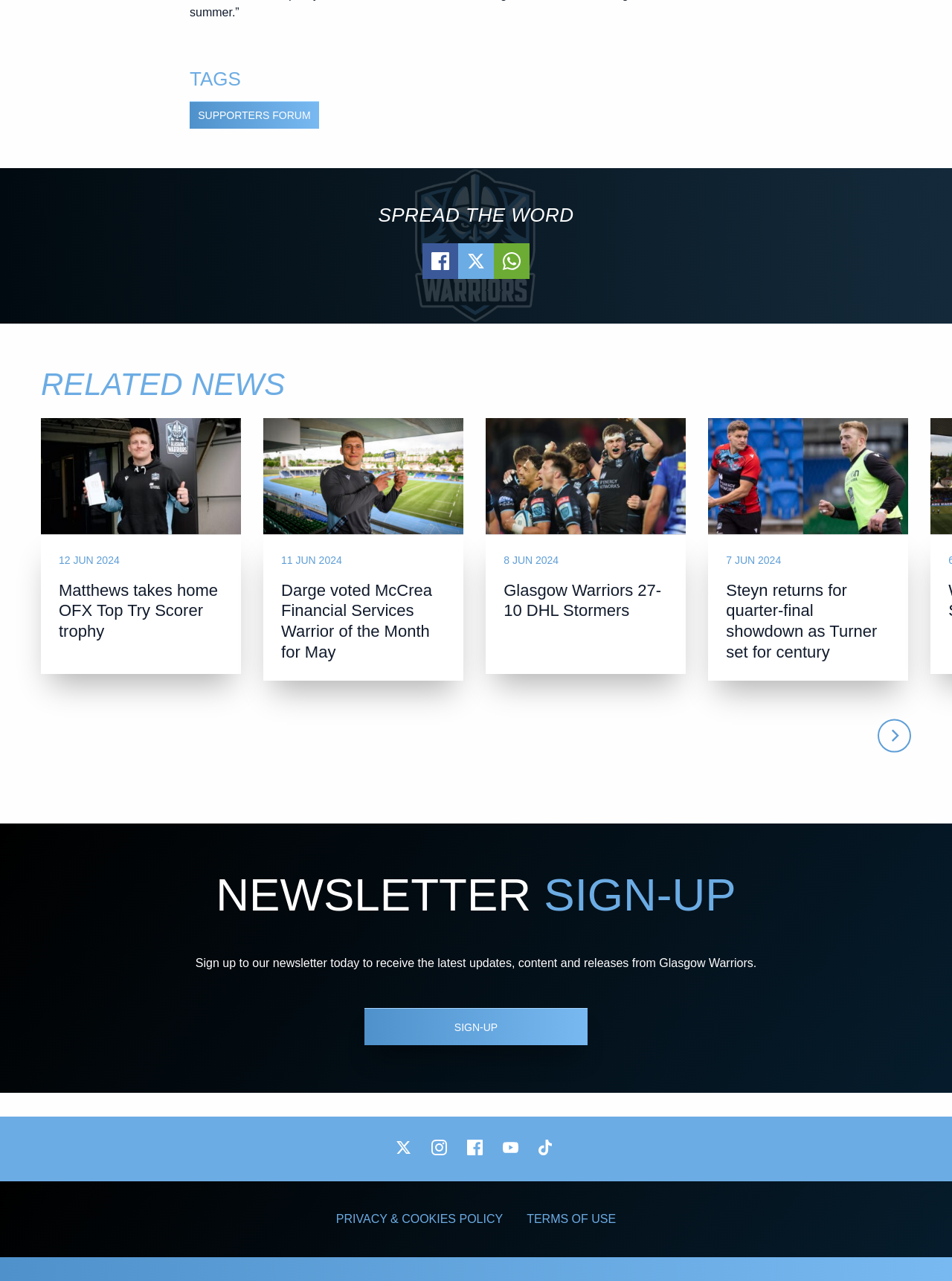Determine the coordinates of the bounding box that should be clicked to complete the instruction: "Visit our Twitter page". The coordinates should be represented by four float numbers between 0 and 1: [left, top, right, bottom].

[0.406, 0.883, 0.444, 0.911]